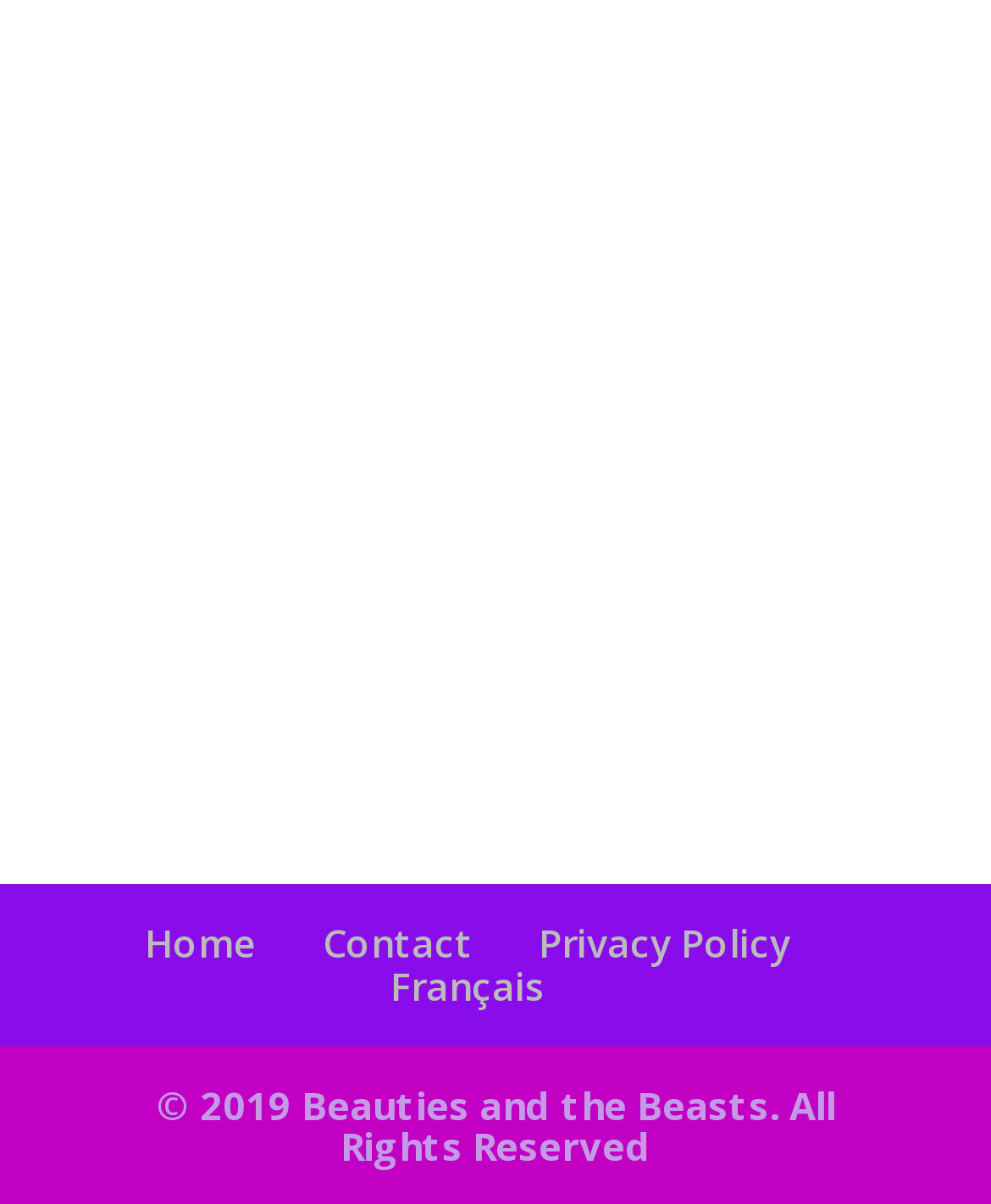How many social media links are available?
Please describe in detail the information shown in the image to answer the question.

I counted the number of social media links available on the webpage, which are 'FACEBOOK 5', 'INSTAGRAM 5', and 'OFFICIAL WEBSITE 5', hence the answer is 3.